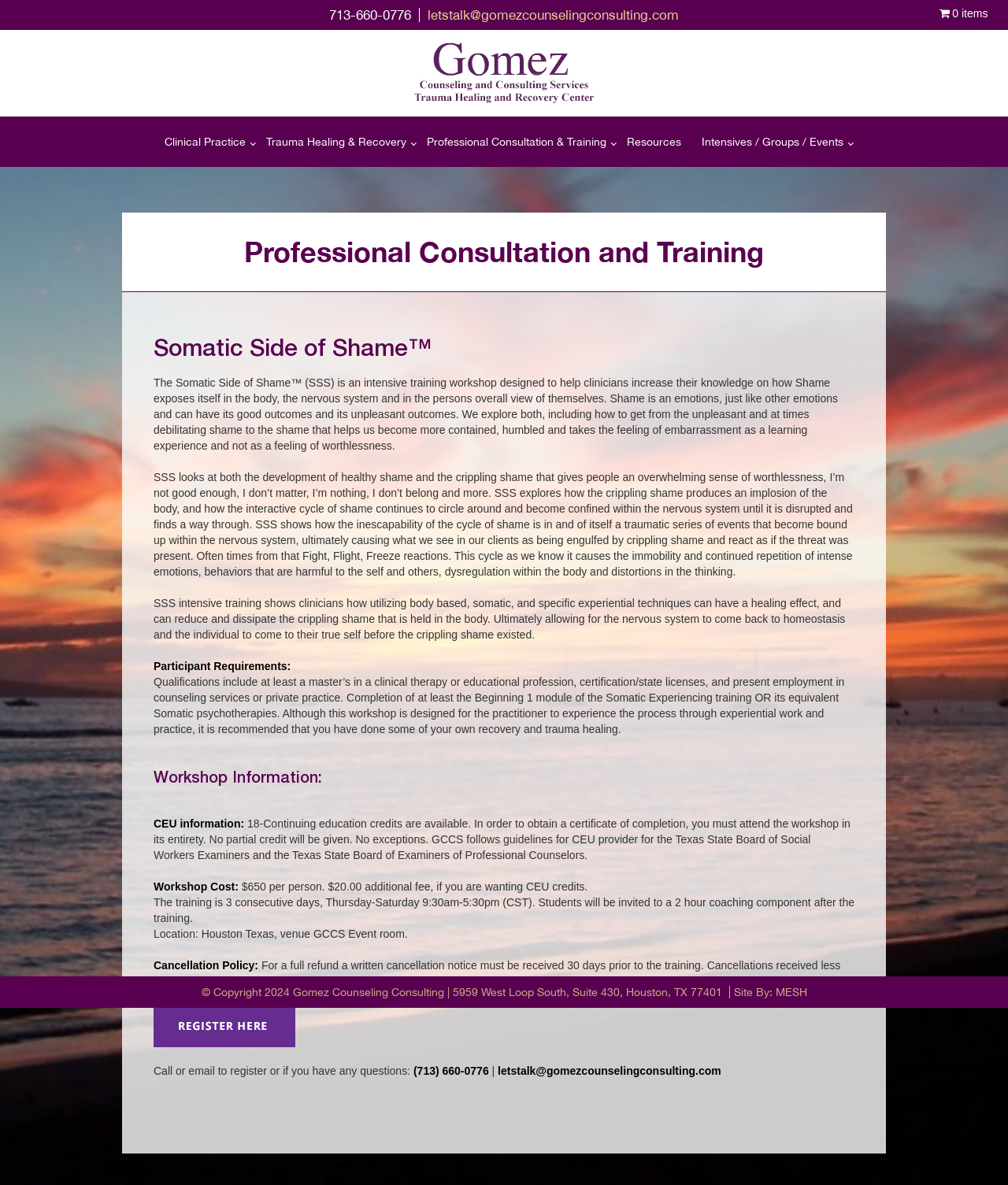What is the phone number to register or ask questions?
Examine the screenshot and reply with a single word or phrase.

(713) 660-0776